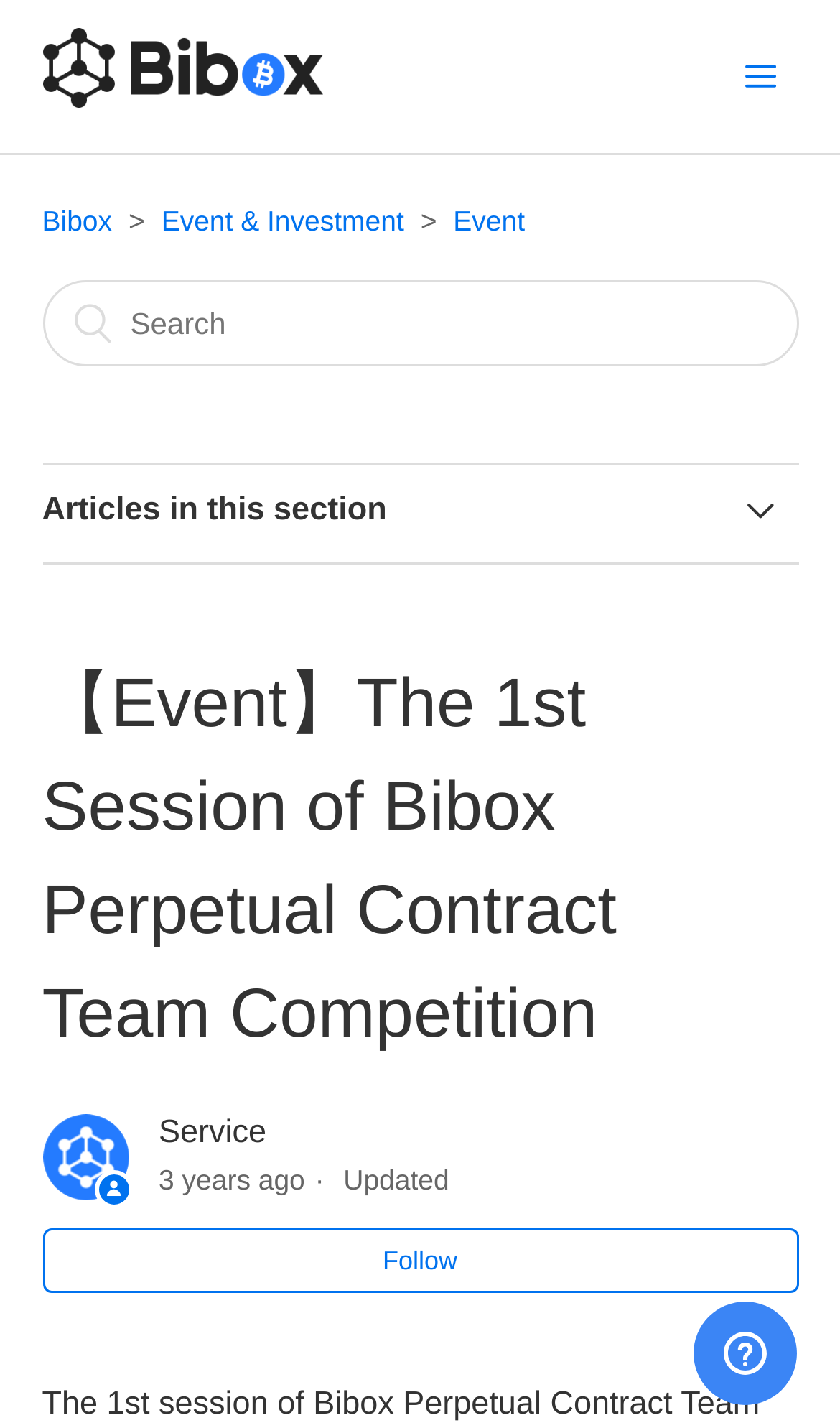What is the purpose of the search box?
Please use the image to provide a one-word or short phrase answer.

To search